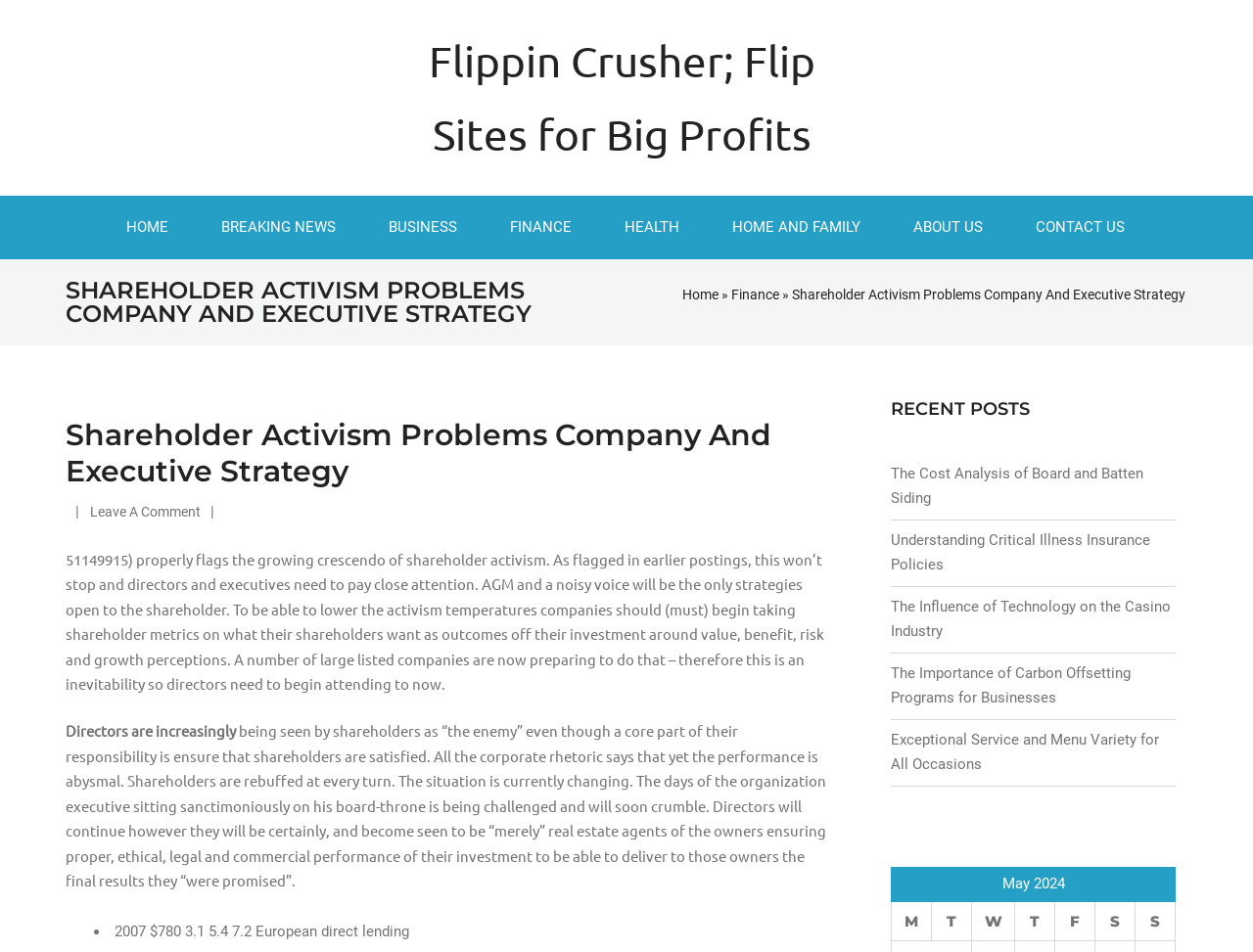What is the category of the article?
Your answer should be a single word or phrase derived from the screenshot.

Finance